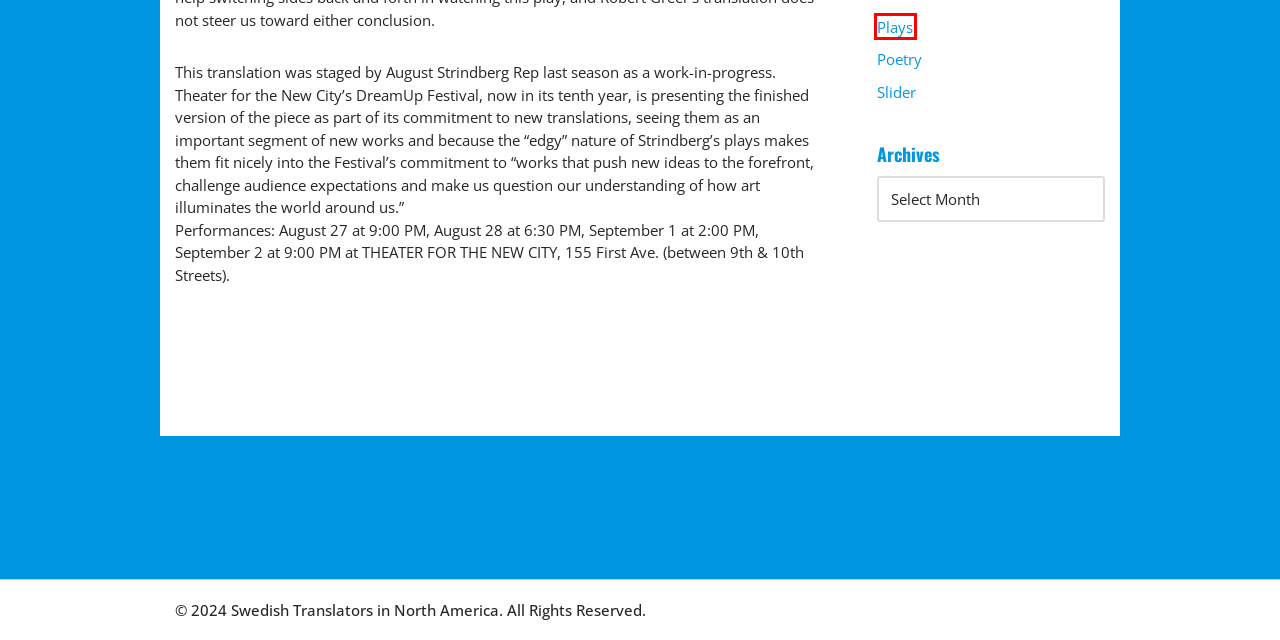You are provided with a screenshot of a webpage where a red rectangle bounding box surrounds an element. Choose the description that best matches the new webpage after clicking the element in the red bounding box. Here are the choices:
A. Poetry Archives | Swedish Translators in North America
B. Home | Swedish Translators in North America
C. Strindberg’s “Dance” in English-Language Premiere | Swedish Translators in North America
D. Fiction Archives | Swedish Translators in North America
E. Language Study Archives | Swedish Translators in North America
F. Plays Archives | Swedish Translators in North America
G. New Issue of Swedish Book Review Now Online | Swedish Translators in North America
H. Slider Archives | Swedish Translators in North America

F